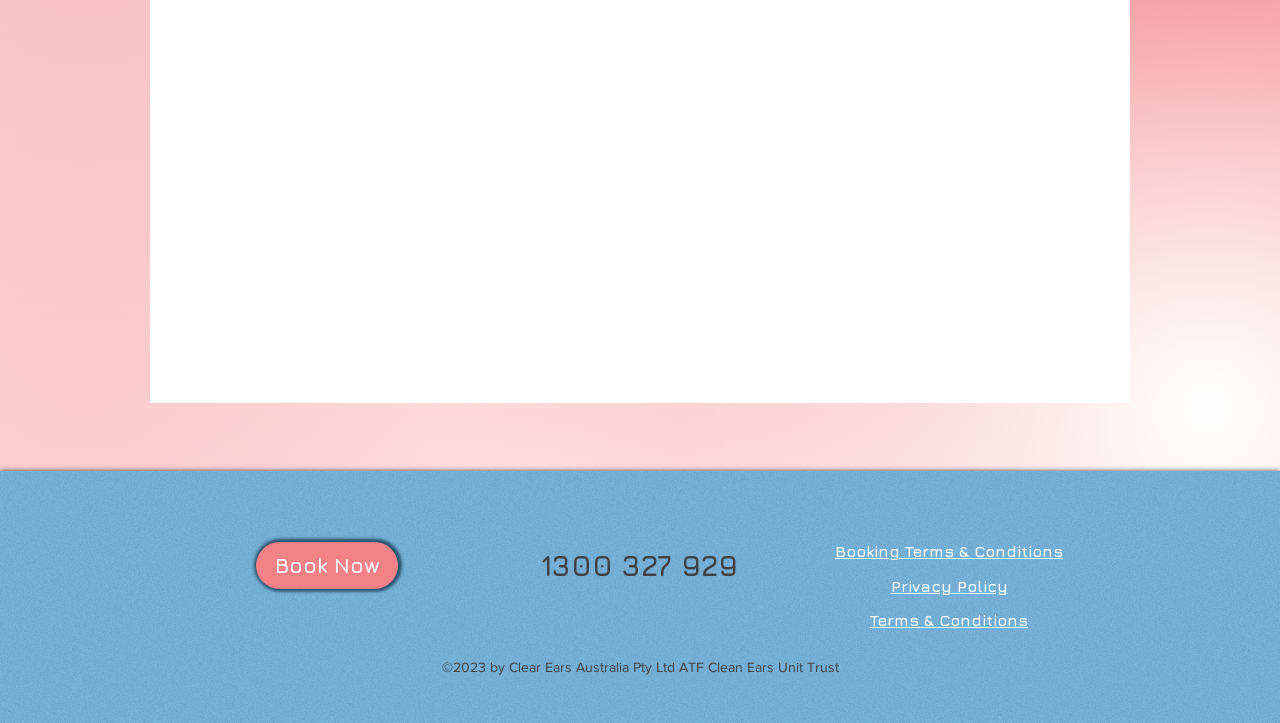Using the information in the image, could you please answer the following question in detail:
How many links are there on the webpage?

There are five links on the webpage, which are 'Book Now', 'Booking Terms & Conditions', 'Privacy Policy', 'Terms & Conditions', and 'Booking Terms & Conditions' again, with bounding box coordinates [0.2, 0.75, 0.311, 0.815], [0.652, 0.75, 0.83, 0.775], [0.696, 0.798, 0.787, 0.823], [0.68, 0.845, 0.803, 0.87], and [0.652, 0.75, 0.83, 0.775] respectively.